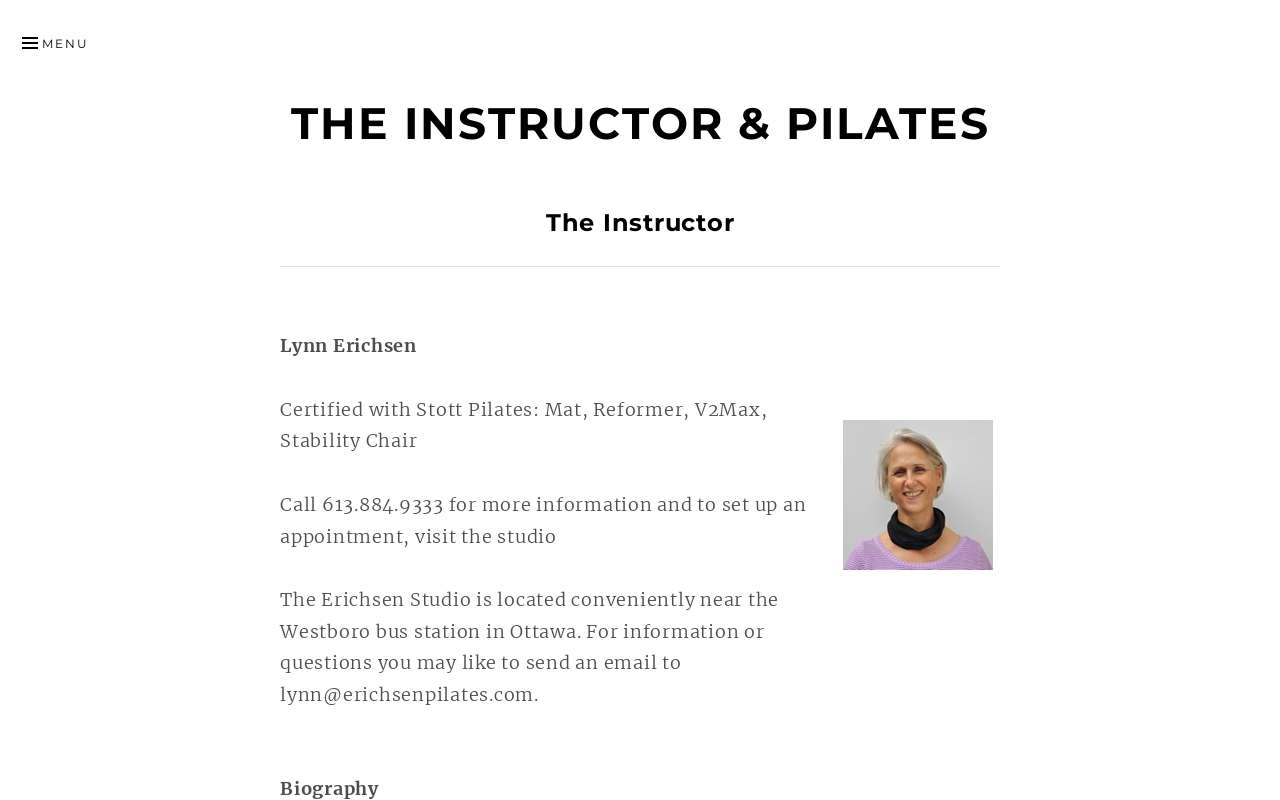For the following element description, predict the bounding box coordinates in the format (top-left x, top-left y, bottom-right x, bottom-right y). All values should be floating point numbers between 0 and 1. Description: Erichsen Pilates

[0.05, 0.039, 0.295, 0.082]